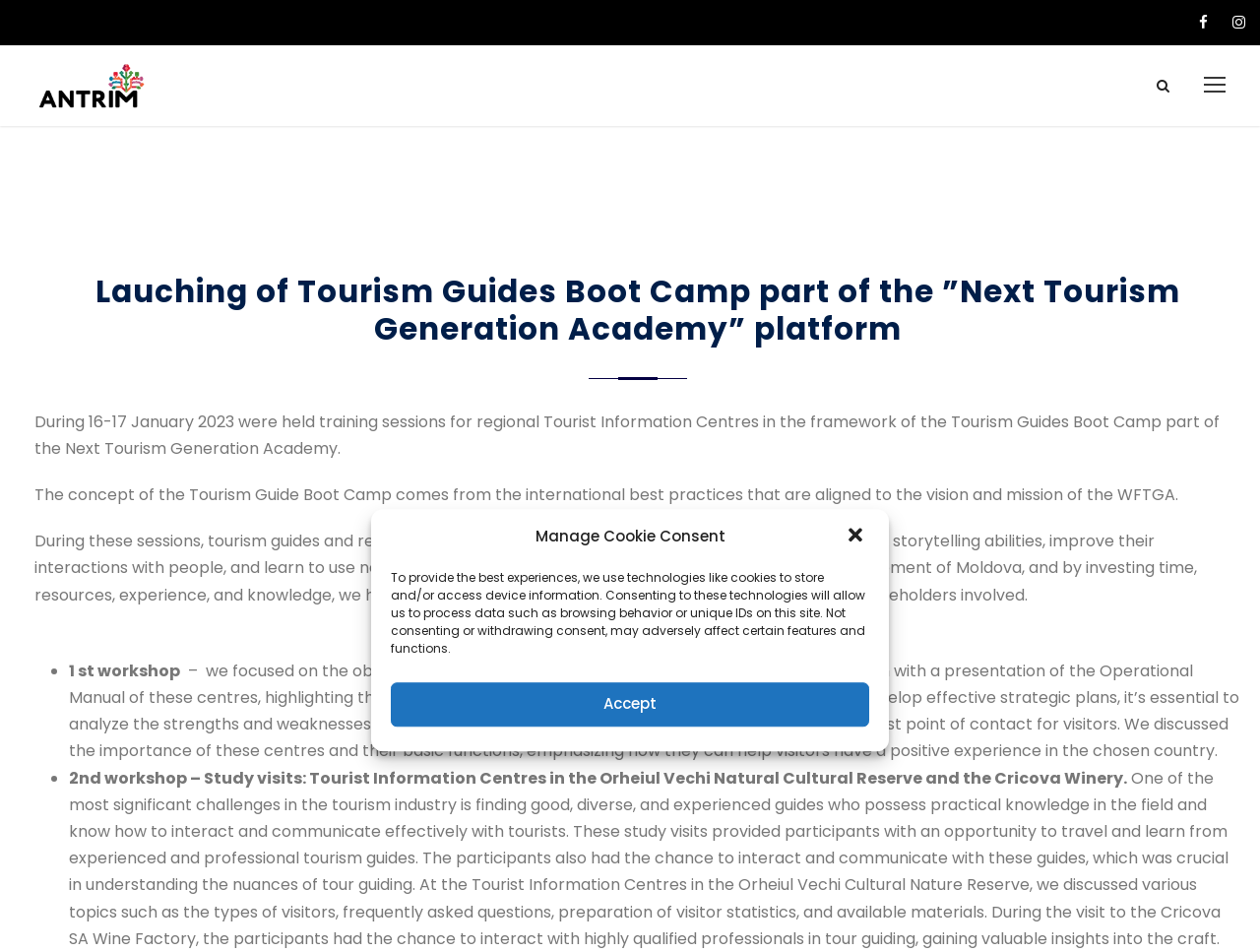Using the information in the image, could you please answer the following question in detail:
How many workshops were conducted?

The webpage mentions two workshops, the first one focused on the objectives and role of Tourist Information Centres, and the second one was a study visit to Tourist Information Centres in the Orheiul Vechi Natural Cultural Reserve and the Cricova Winery, which is clear from the text '1st workshop' and '2nd workshop'.